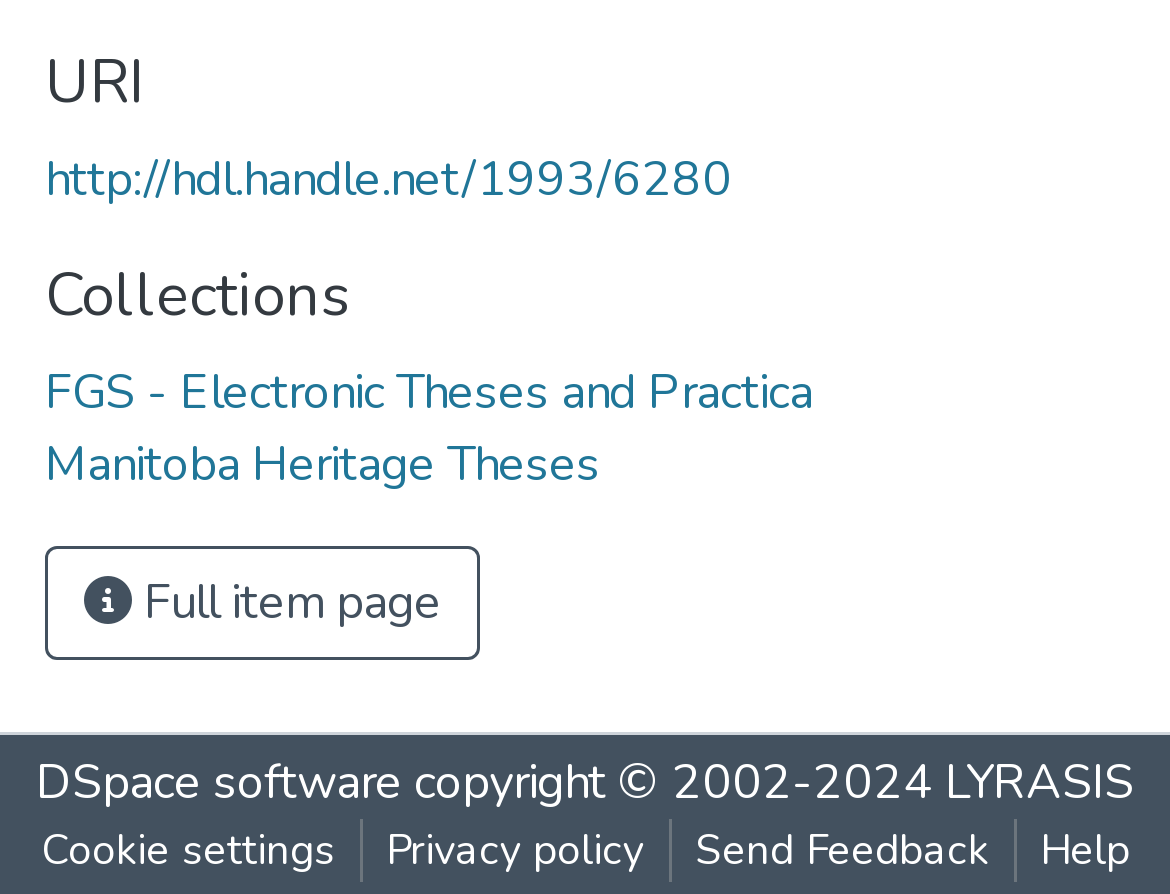Give a one-word or phrase response to the following question: What is the name of the first collection?

FGS - Electronic Theses and Practica